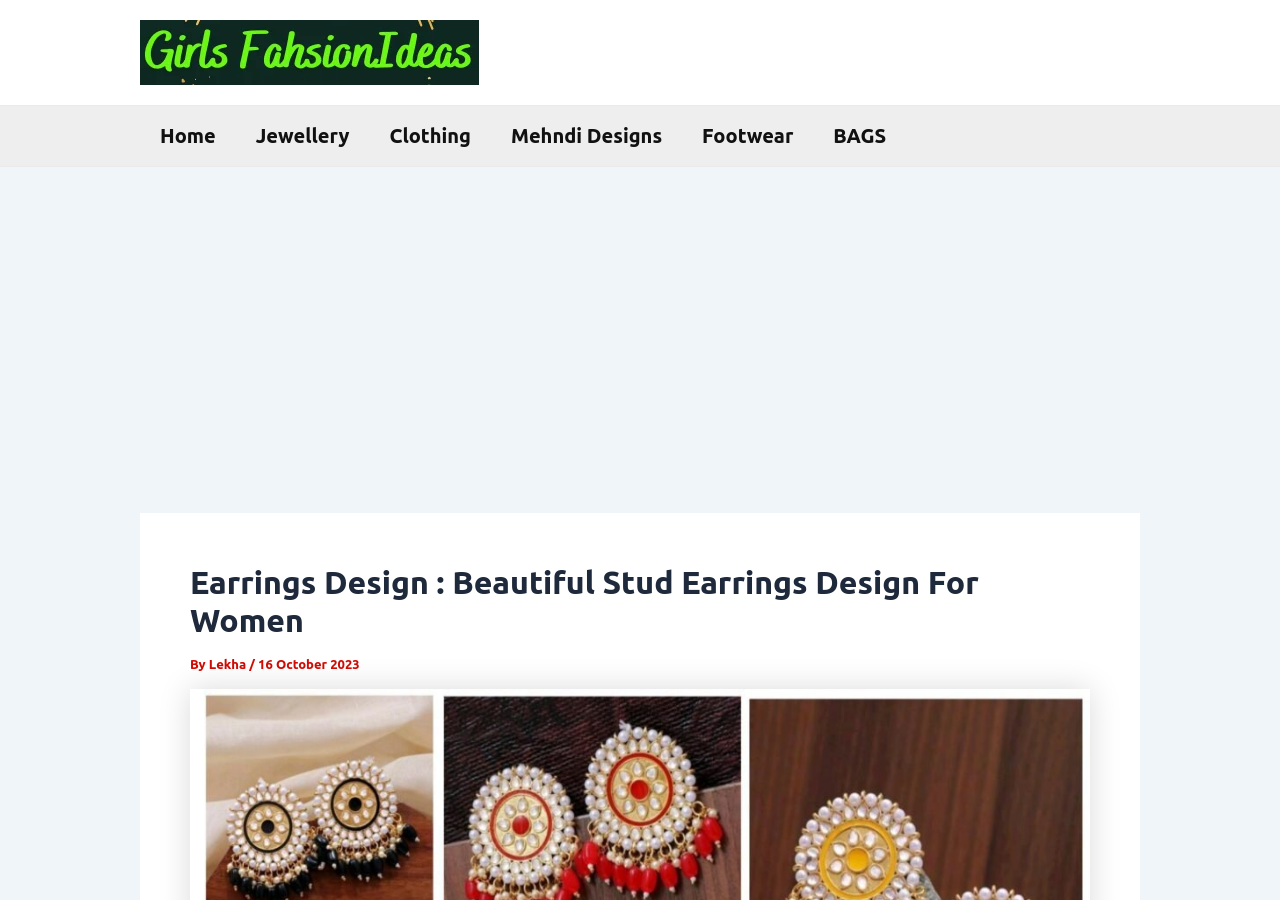Identify the coordinates of the bounding box for the element described below: "Mehndi Designs". Return the coordinates as four float numbers between 0 and 1: [left, top, right, bottom].

[0.384, 0.118, 0.533, 0.184]